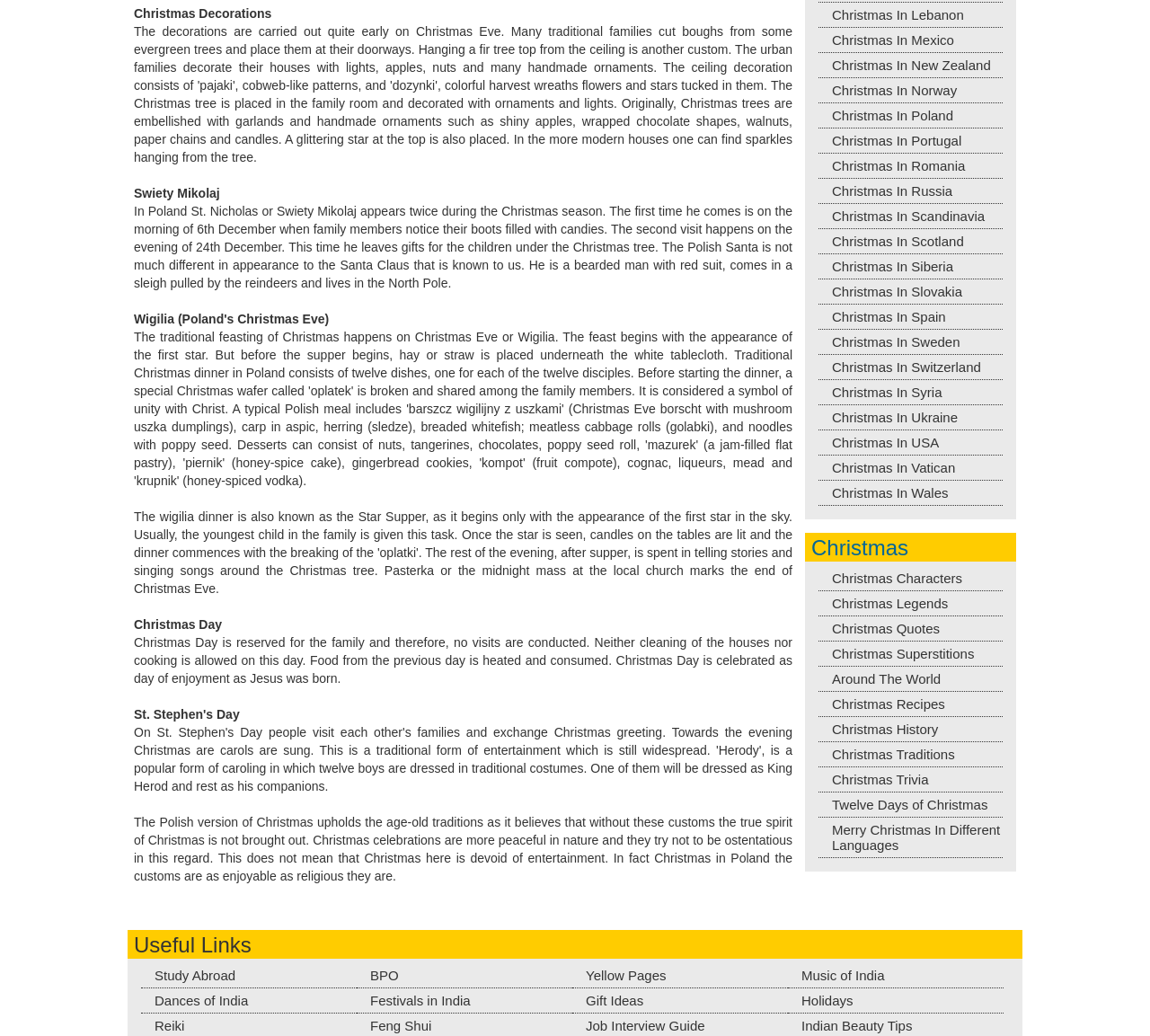Can you specify the bounding box coordinates of the area that needs to be clicked to fulfill the following instruction: "Explore Christmas In Lebanon"?

[0.712, 0.007, 0.872, 0.021]